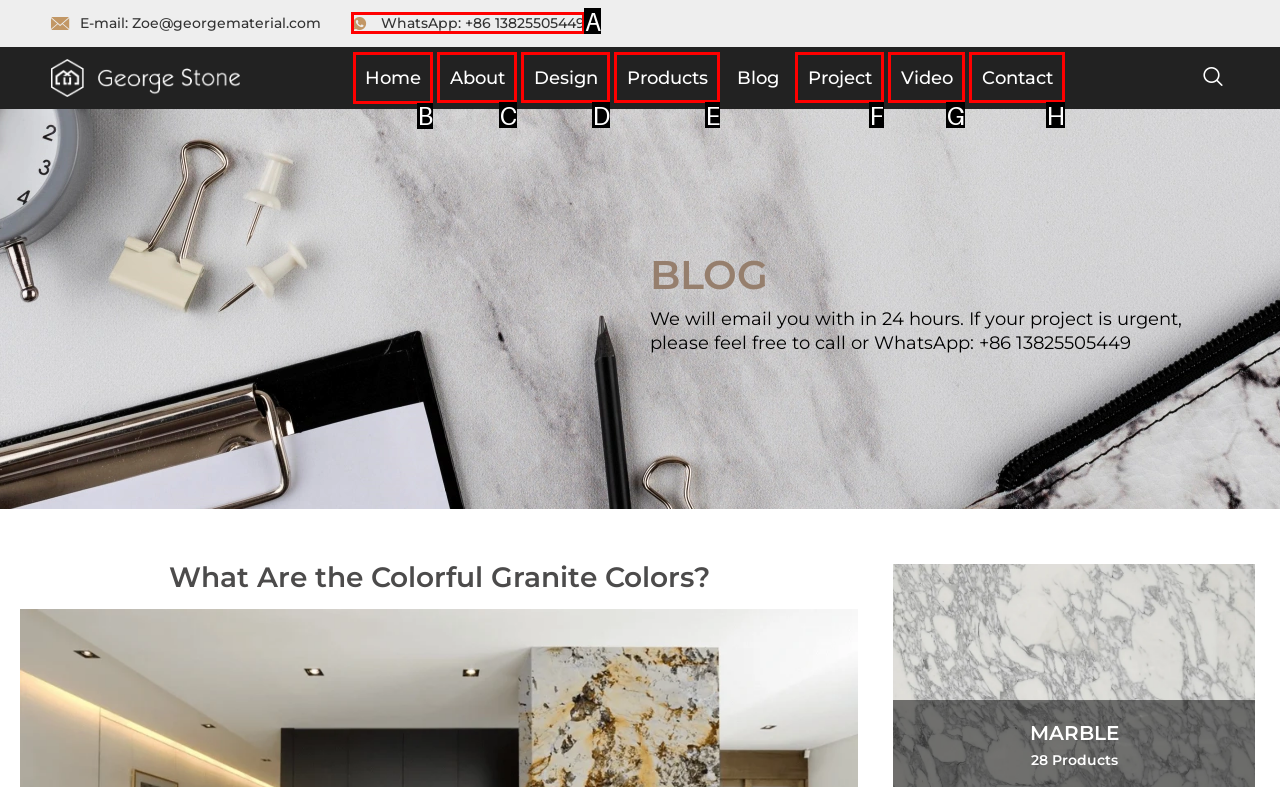Identify which lettered option completes the task: Go to the home page. Provide the letter of the correct choice.

B